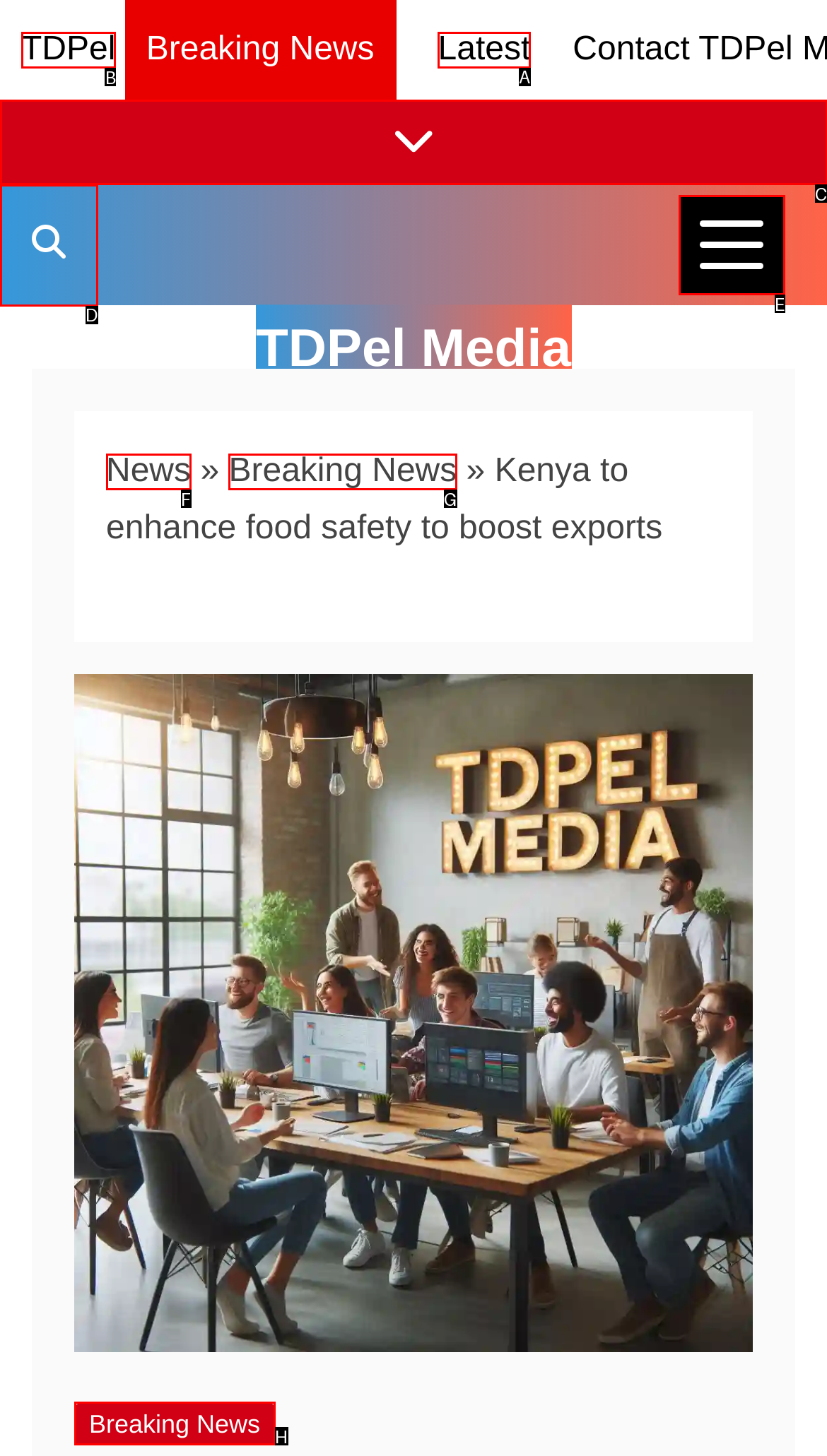Indicate which lettered UI element to click to fulfill the following task: Click on the TDPel link
Provide the letter of the correct option.

B